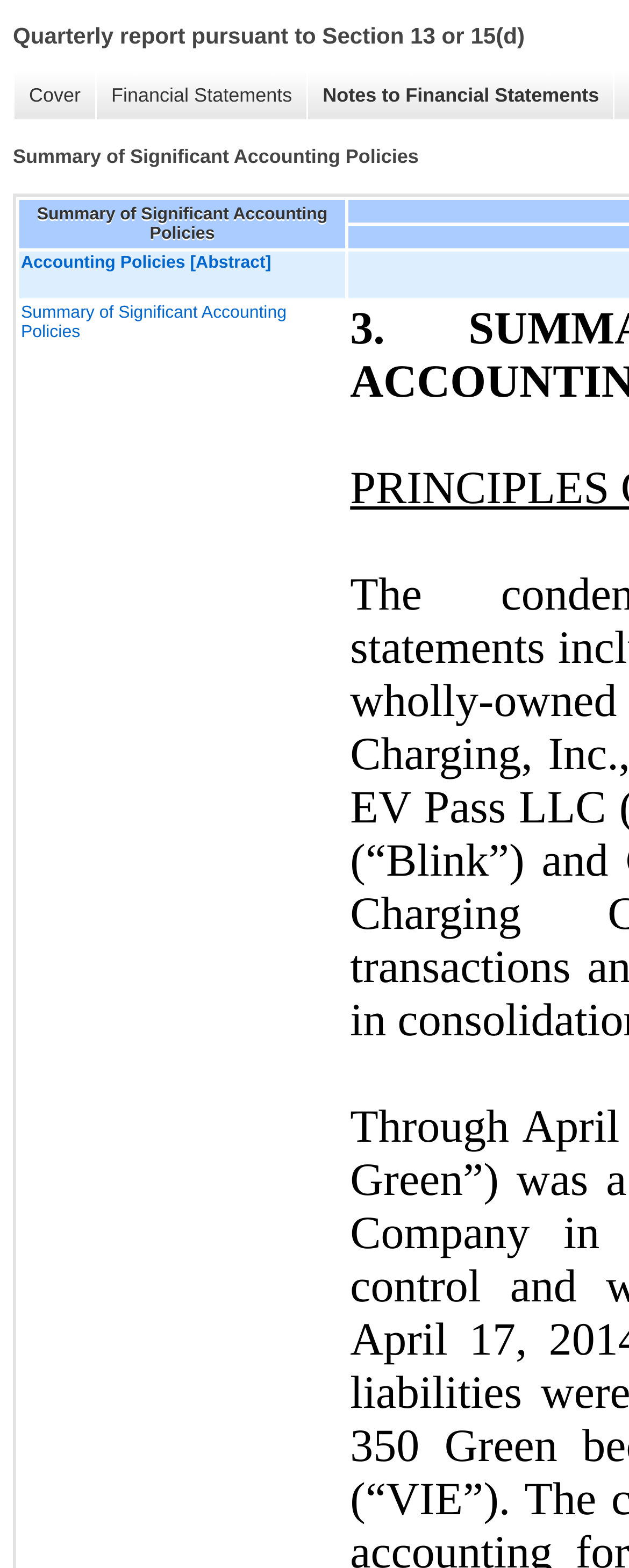Bounding box coordinates are given in the format (top-left x, top-left y, bottom-right x, bottom-right y). All values should be floating point numbers between 0 and 1. Provide the bounding box coordinate for the UI element described as: title="Worldstream Knowledge Base"

None